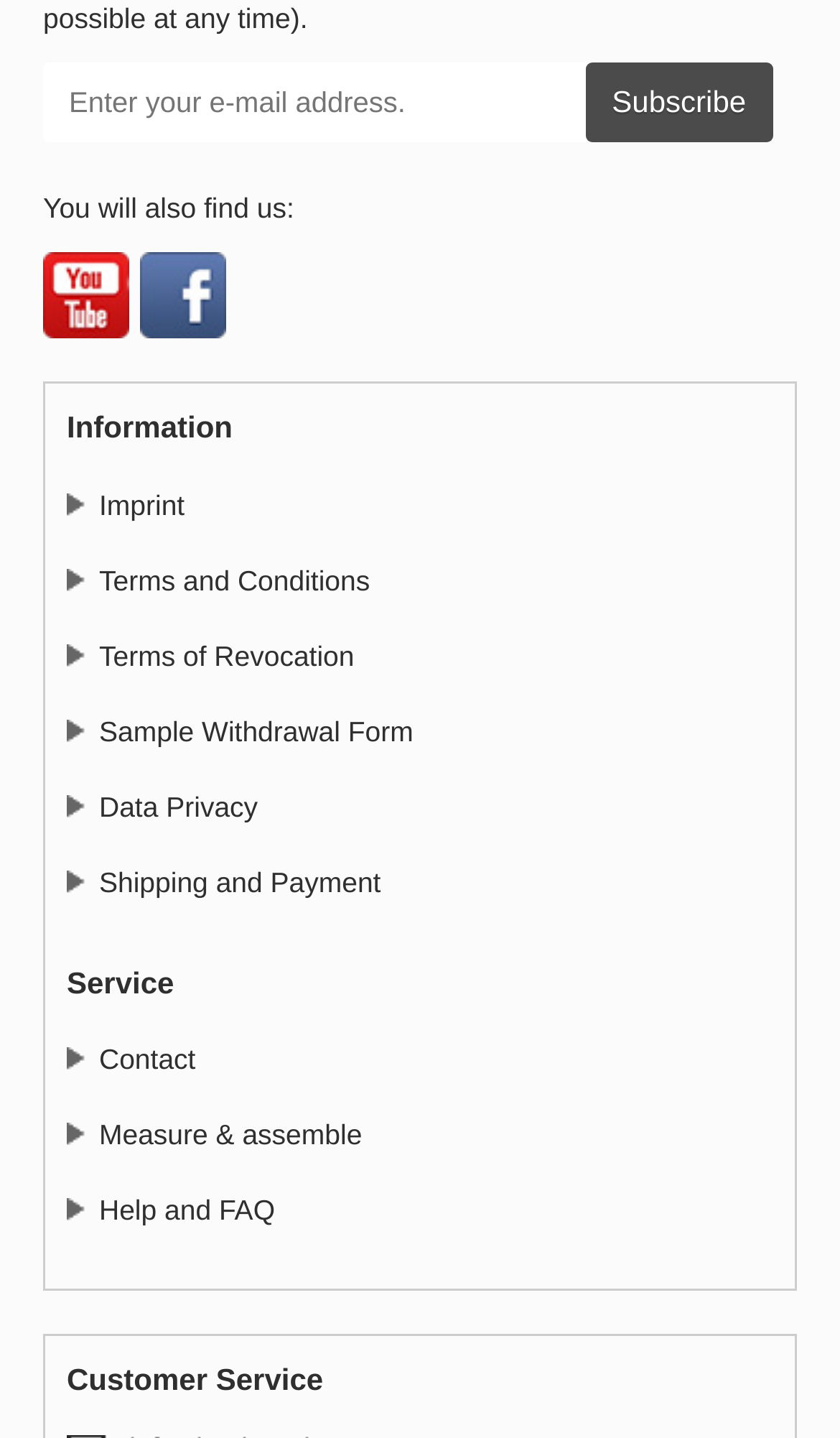Please specify the bounding box coordinates of the clickable section necessary to execute the following command: "Contact customer service".

[0.079, 0.726, 0.233, 0.748]